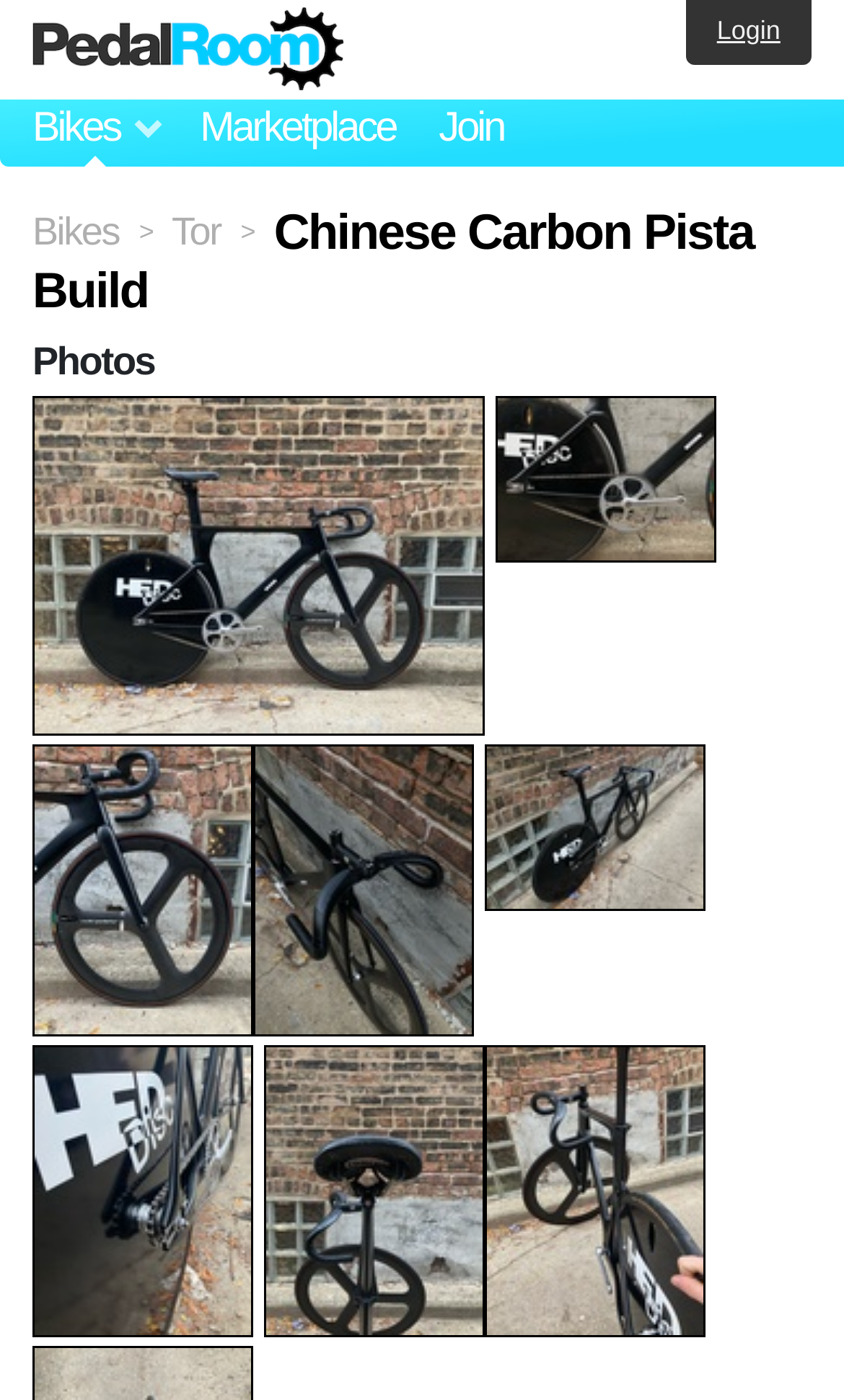Describe the entire webpage, focusing on both content and design.

The webpage is about a Chinese Carbon Pista bike build, with a focus on showcasing photos of the bike. At the top left of the page, there is a link to "Pedal Room" and a navigation menu labeled "Main Navigation" that spans across the top of the page. The navigation menu contains links to "Bikes", "Marketplace", and "Join".

To the right of the navigation menu, there is a link to "Login". Below the navigation menu, there is a heading that reads "Chinese Carbon Pista Build", followed by a series of links and images. The links are labeled "Chinese Carbon Pista Build photo" and are arranged in a grid-like pattern, with six images in total. Each image is accompanied by a link with the same label.

The images are positioned in two columns, with three images in each column. The top-left image is positioned near the top of the page, while the bottom-right image is positioned near the bottom of the page. The images vary in size, with some taking up more vertical space than others.

Above the grid of images, there is a heading that reads "Photos". This heading is positioned near the top of the page, above the images. Overall, the webpage appears to be a showcase for the Chinese Carbon Pista bike build, with a focus on displaying photos of the bike.